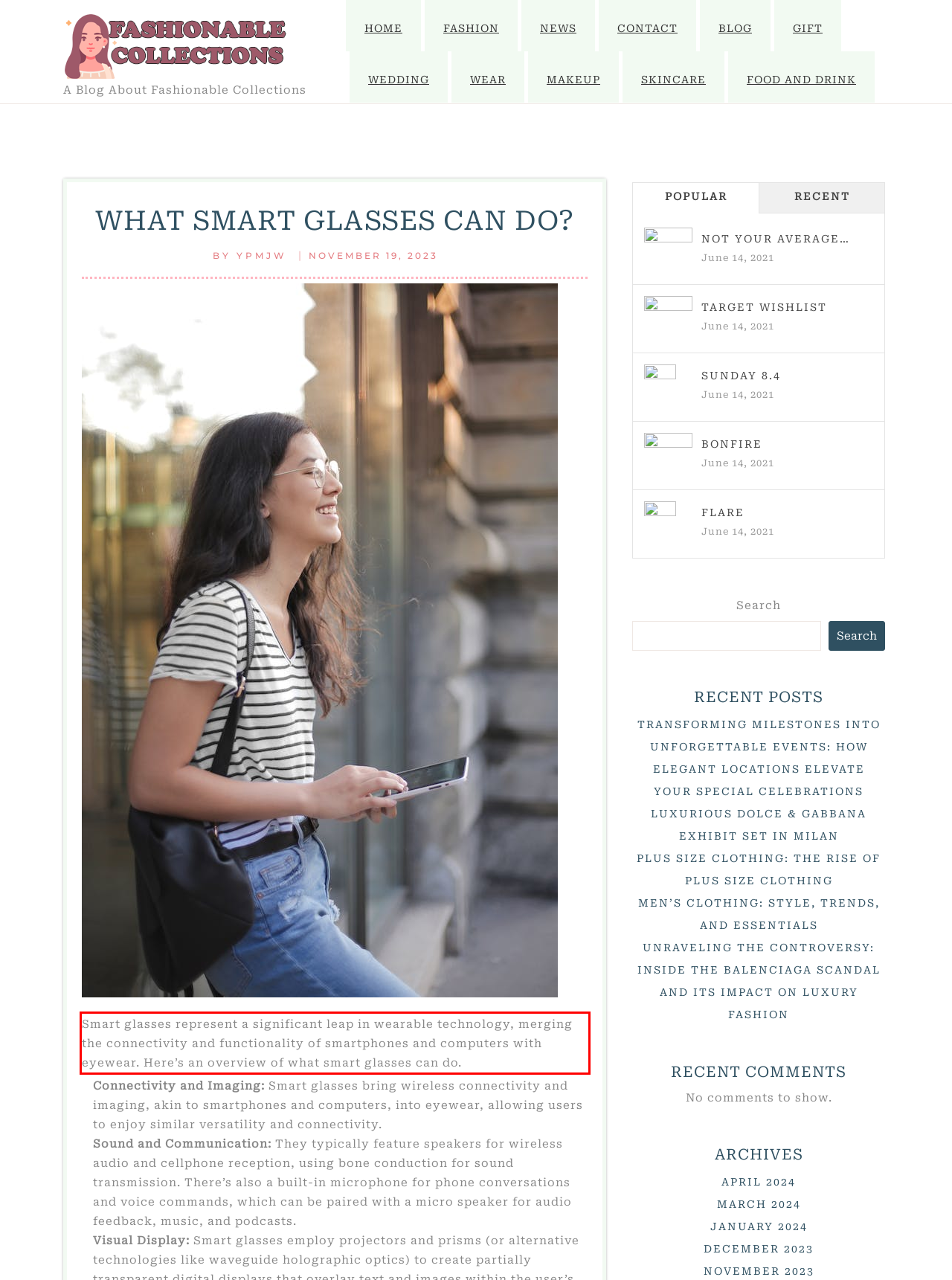Using the provided screenshot of a webpage, recognize the text inside the red rectangle bounding box by performing OCR.

Smart glasses represent a significant leap in wearable technology, merging the connectivity and functionality of smartphones and computers with eyewear. Here’s an overview of what smart glasses can do.